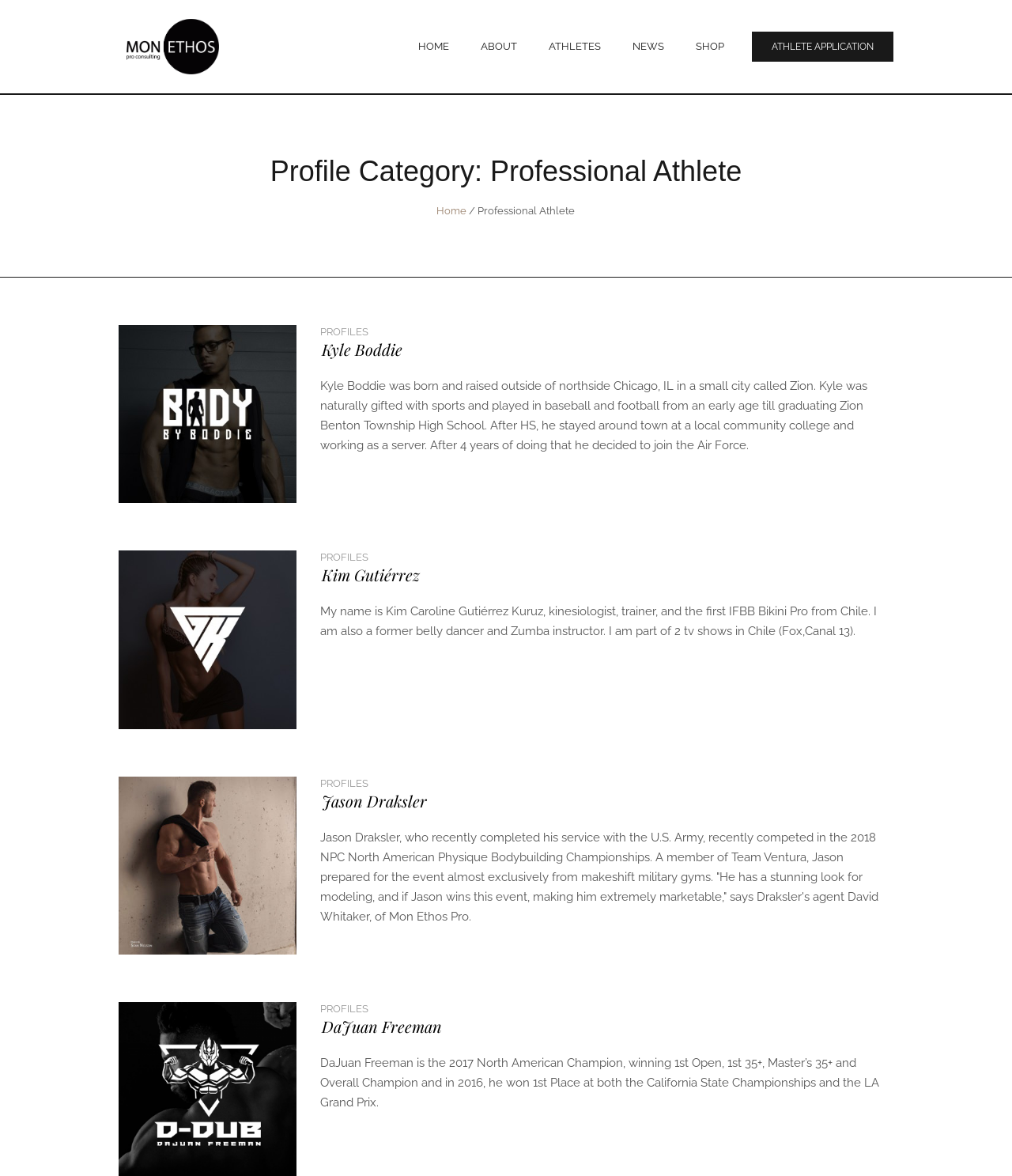Create a detailed description of the webpage's content and layout.

This webpage is about an athlete and talent management agency, Mon Ethos Pro. At the top left corner, there is a logo image of Mon Ethos Pro. Below the logo, there is a navigation menu with links to "ATHLETE APPLICATION", "HOME", "ABOUT", "ATHLETES", "NEWS", and "SHOP". 

The main content of the webpage is divided into sections, each featuring a professional athlete's profile. There are four profiles in total, each with a similar layout. Each profile section starts with a figure containing an image of the athlete, followed by a heading with the athlete's name, and then a brief biography of the athlete. The biographies provide information about the athletes' backgrounds, achievements, and experiences.

The first profile is of Kyle Boddie, who is from Chicago, Illinois, and has a background in sports and the Air Force. The second profile is of Kim Gutiérrez, a kinesiologist, trainer, and IFBB Bikini Pro from Chile. The third profile is of Jason Draksler, a bodybuilder who recently competed in the 2018 NPC North American Physique Bodybuilding Championships. The fourth and final profile is of DaJuan Freeman, a champion bodybuilder who has won several titles, including the 2017 North American Championship.

Each profile section also has a "PROFILES" label above the athlete's name, and the athlete's name is also a link. The profiles are arranged vertically, with each section below the previous one, taking up most of the webpage's content area.